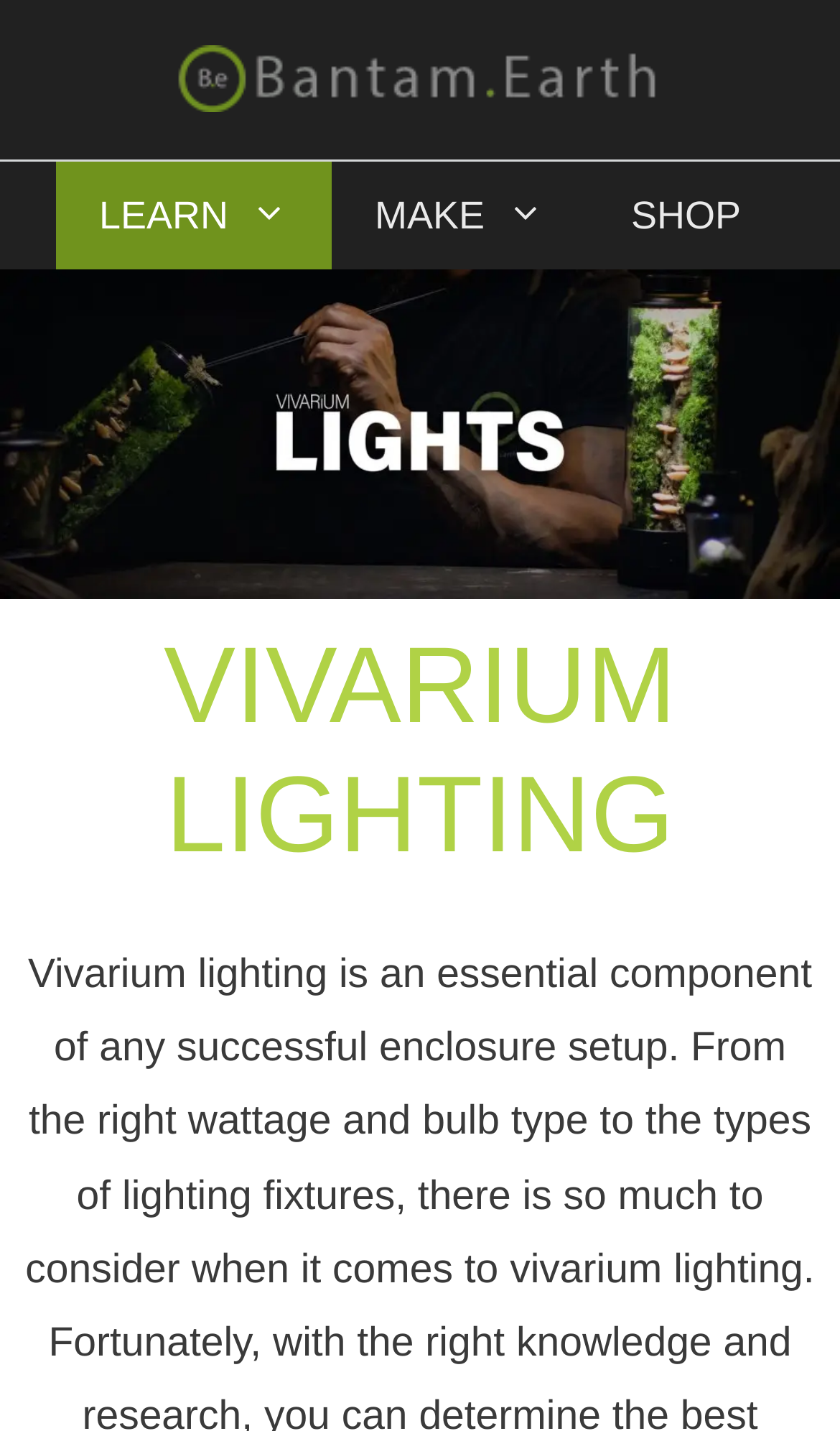How many navigation links are there?
Please interpret the details in the image and answer the question thoroughly.

I counted the number of link elements within the navigation element, which are 'LEARN', 'MAKE', and 'SHOP', to determine that there are 3 navigation links.